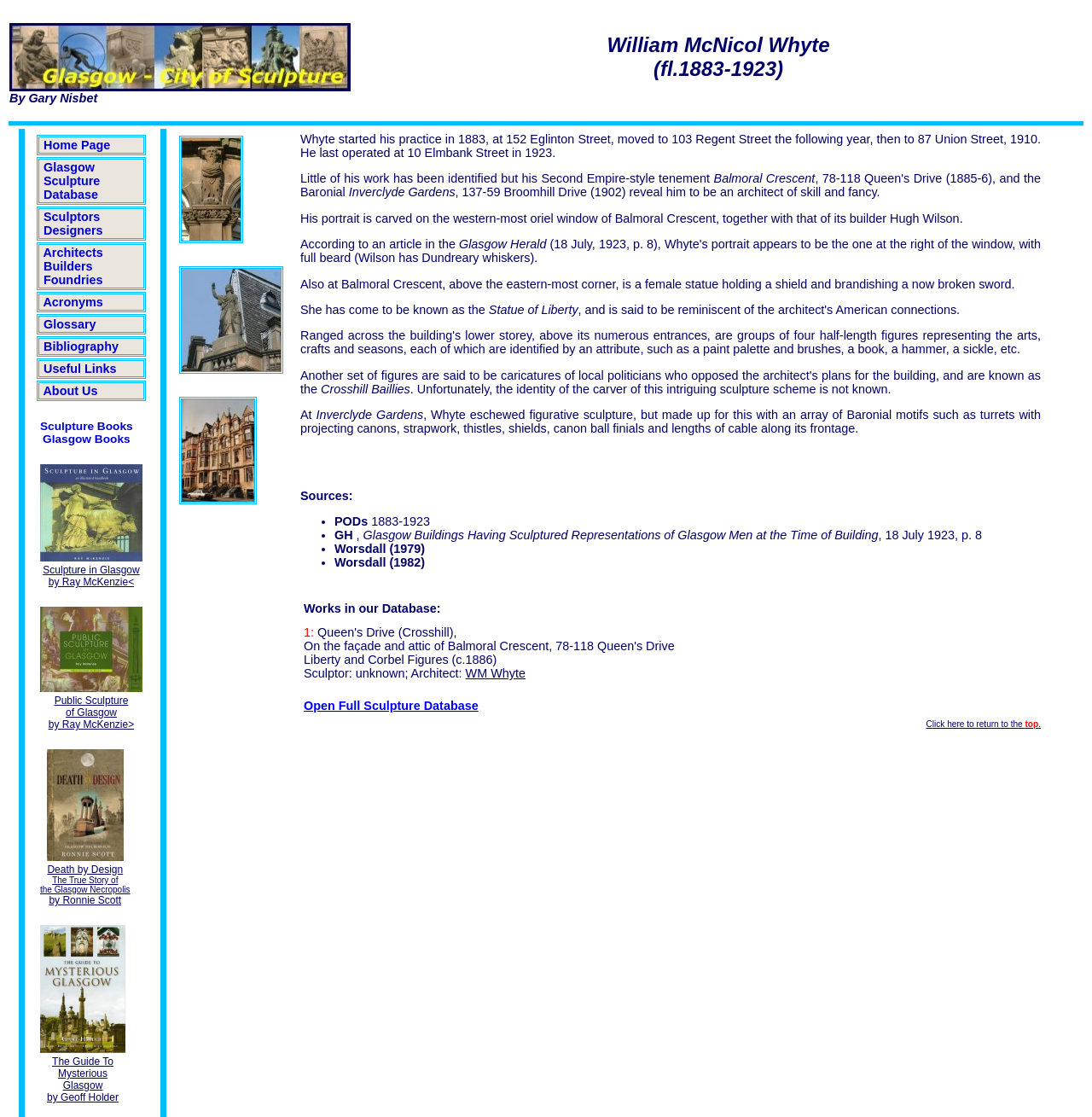Given the element description, predict the bounding box coordinates in the format (top-left x, top-left y, bottom-right x, bottom-right y). Make sure all values are between 0 and 1. Here is the element description: Glasgow Books

[0.039, 0.387, 0.119, 0.399]